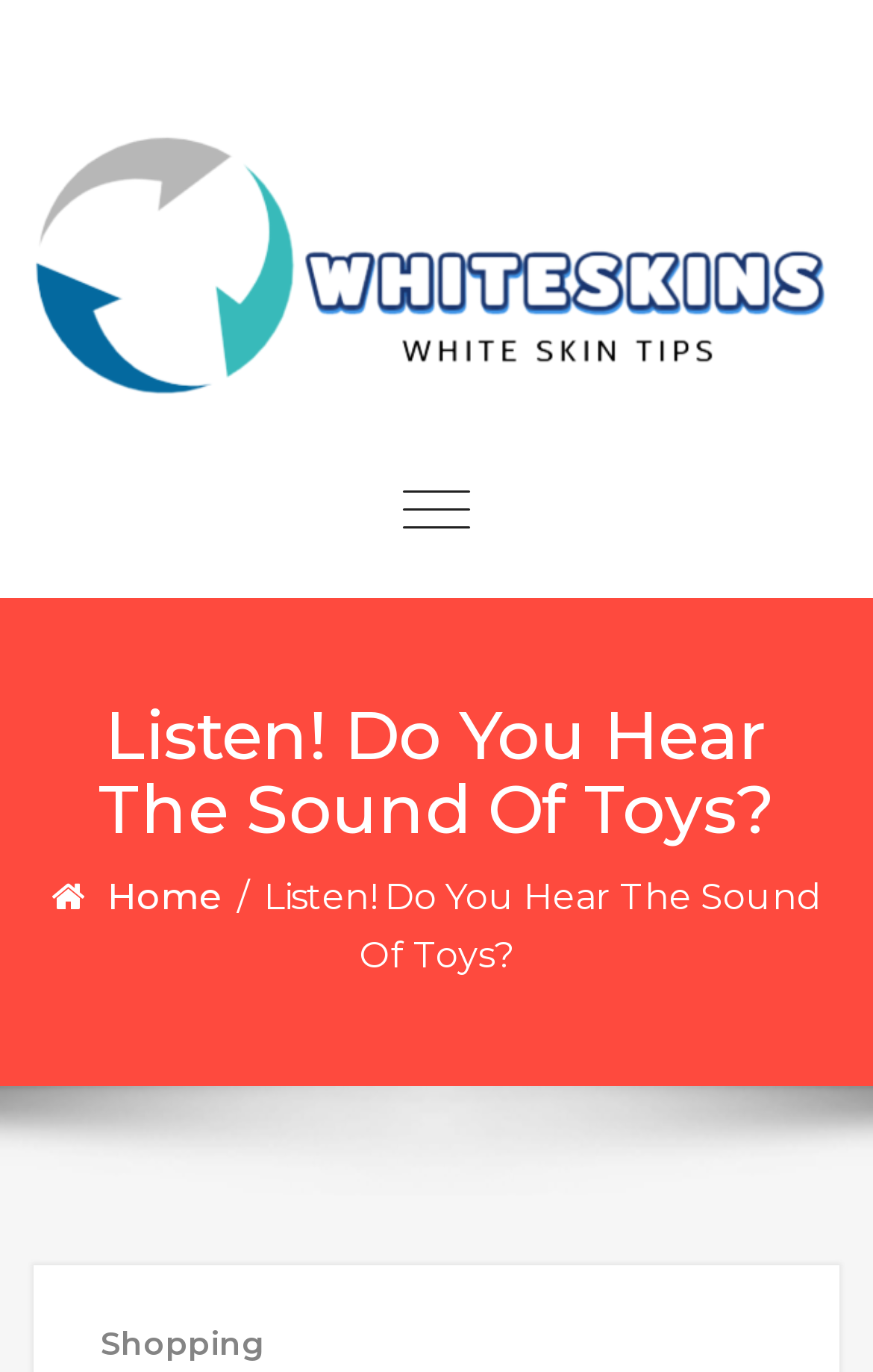Is there an image on the webpage?
Answer the question with as much detail as you can, using the image as a reference.

I found an image element within a link element at coordinates [0.038, 0.078, 0.962, 0.306]. This suggests that there is an image on the webpage, likely a logo or icon.